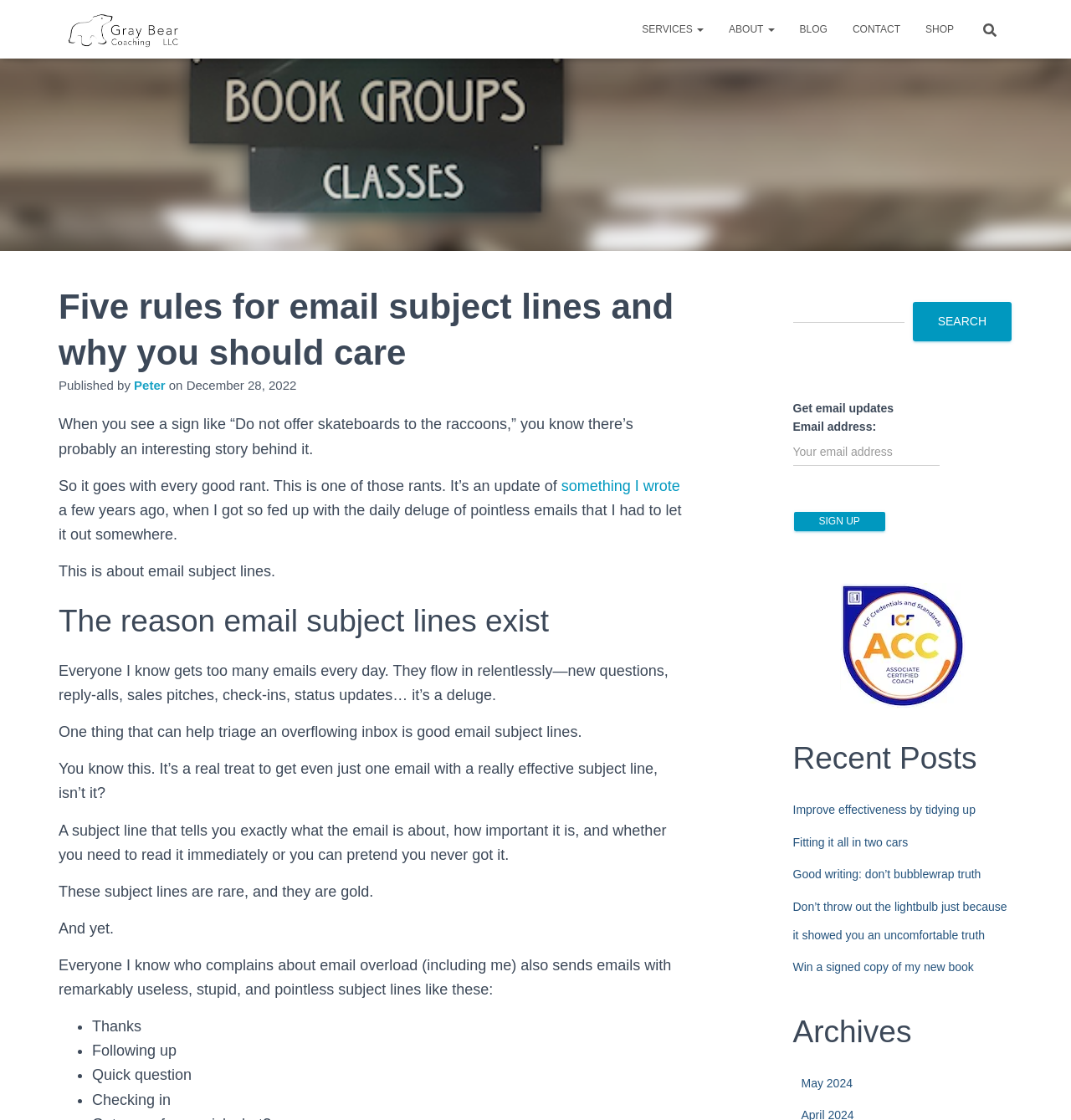Find and indicate the bounding box coordinates of the region you should select to follow the given instruction: "Read the 'Five rules for email subject lines and why you should care' article".

[0.055, 0.254, 0.641, 0.335]